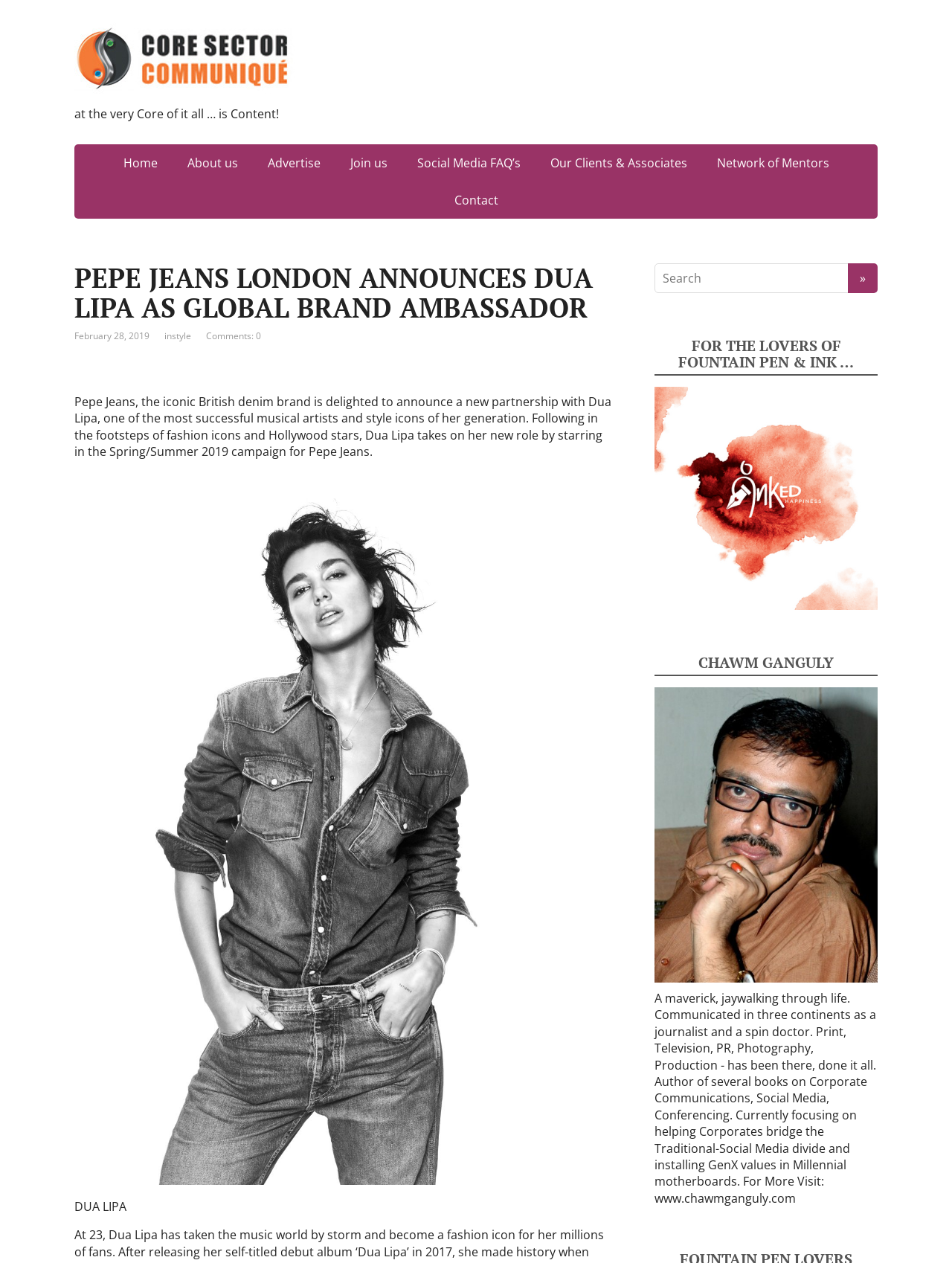Please specify the bounding box coordinates of the clickable region necessary for completing the following instruction: "Click on the 'Home' link". The coordinates must consist of four float numbers between 0 and 1, i.e., [left, top, right, bottom].

[0.115, 0.114, 0.179, 0.144]